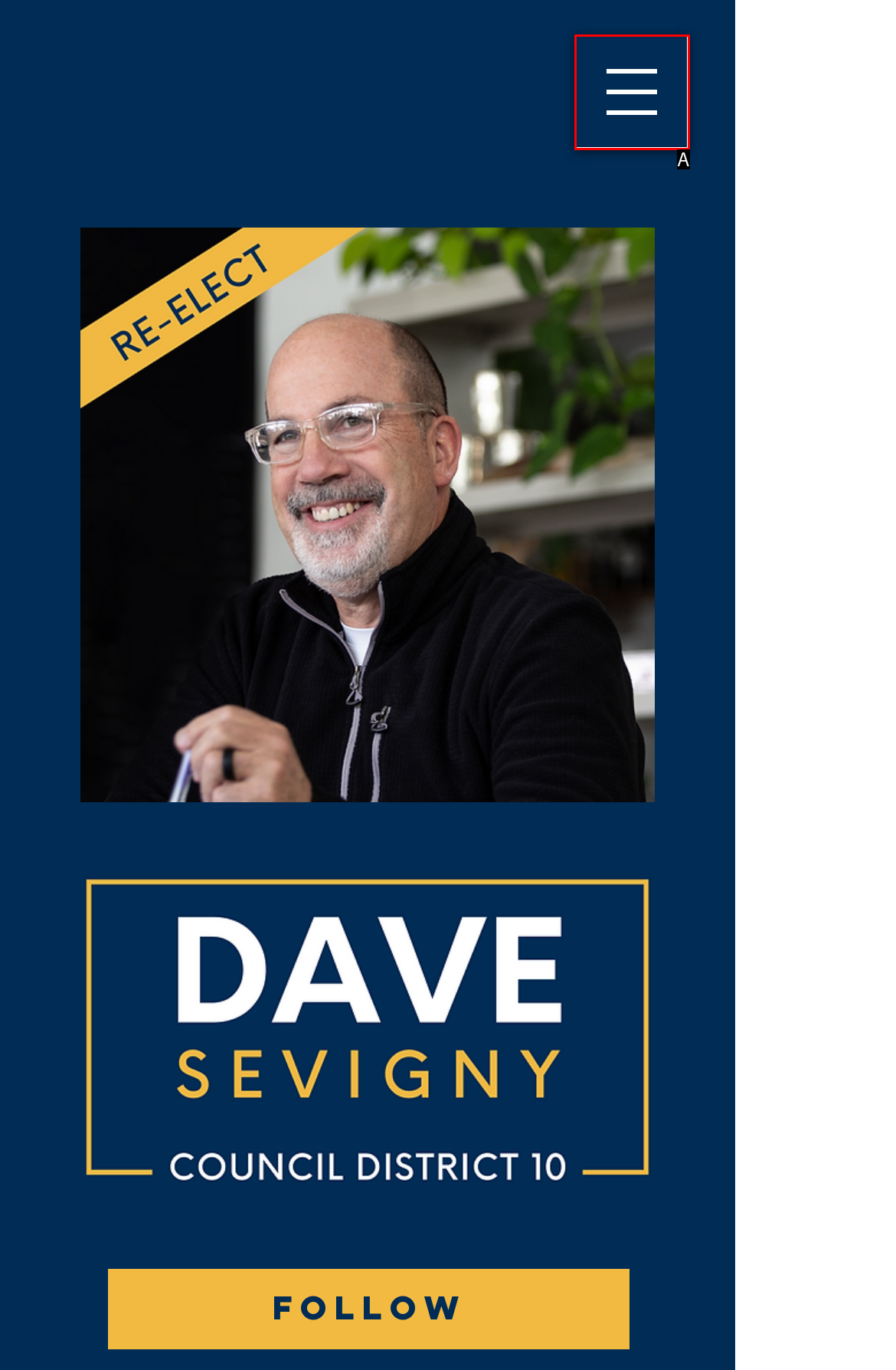Pinpoint the HTML element that fits the description: aria-label="Open navigation menu"
Answer by providing the letter of the correct option.

A